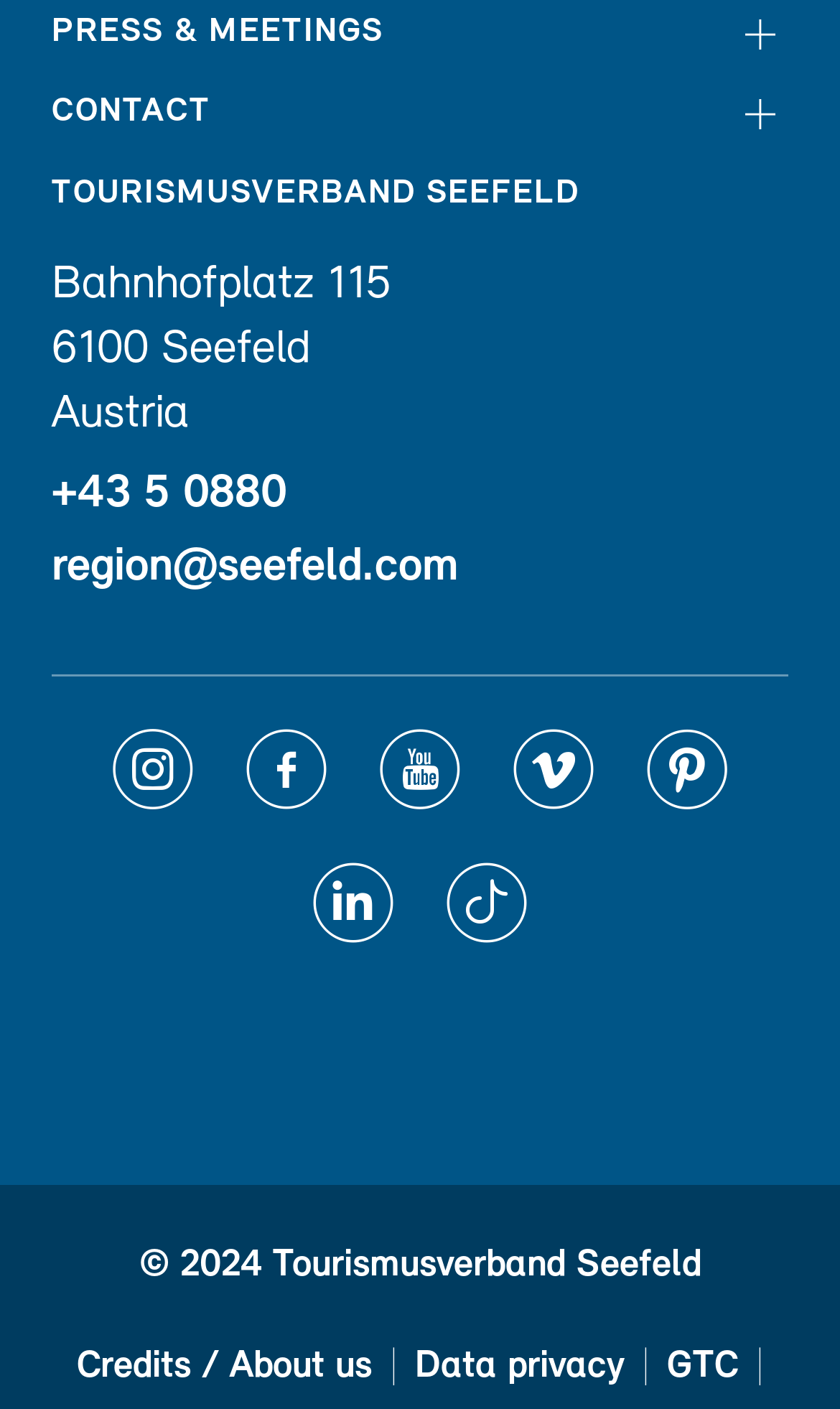What is the name of the tourism association?
Provide a detailed and well-explained answer to the question.

The name of the tourism association can be found in the StaticText element with the text 'TOURISMUSVERBAND SEEFELD' located at the top of the webpage.